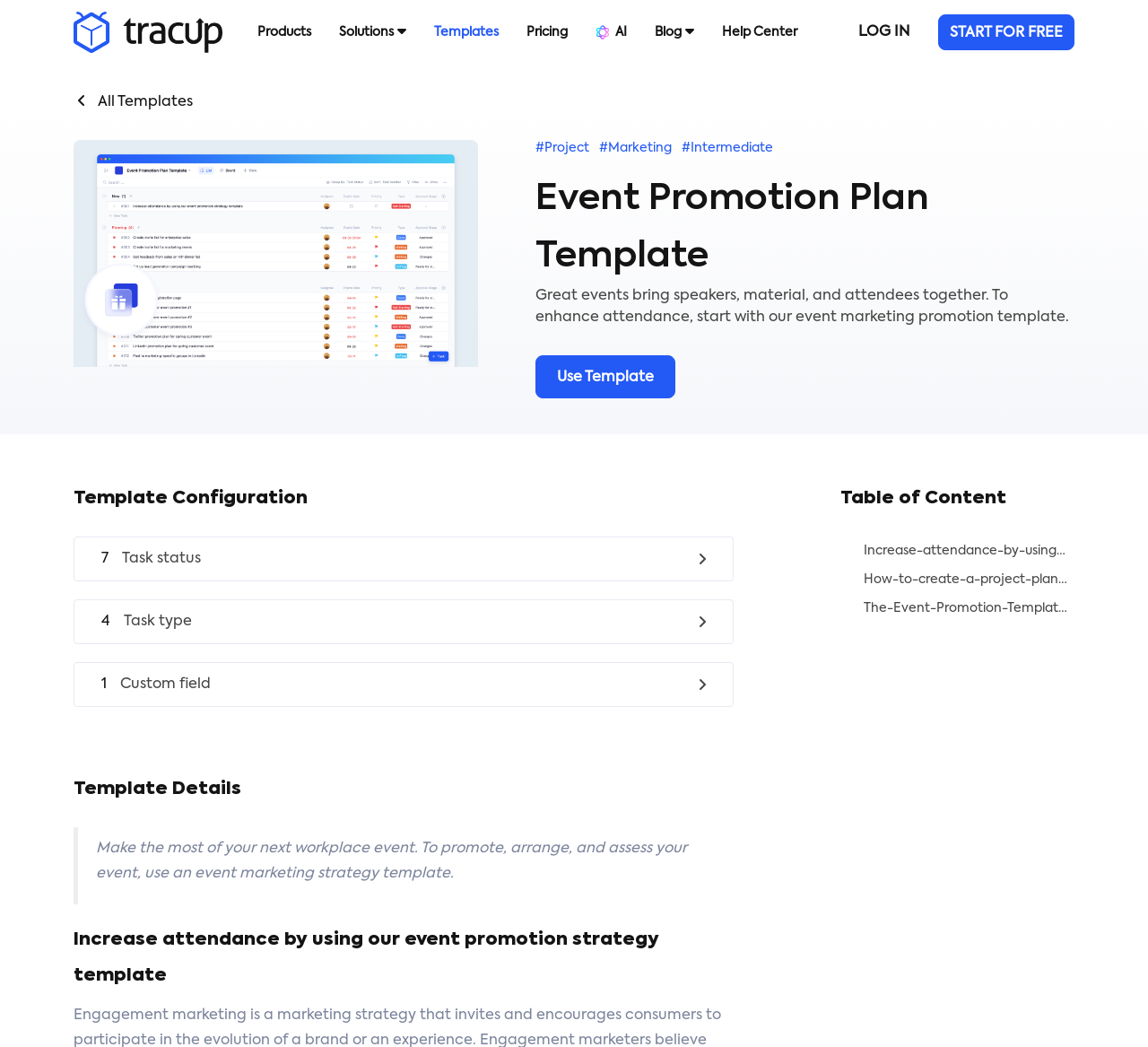Please determine the bounding box coordinates for the element with the description: "The-Event-Promotion-Template-Default".

[0.732, 0.567, 0.936, 0.595]